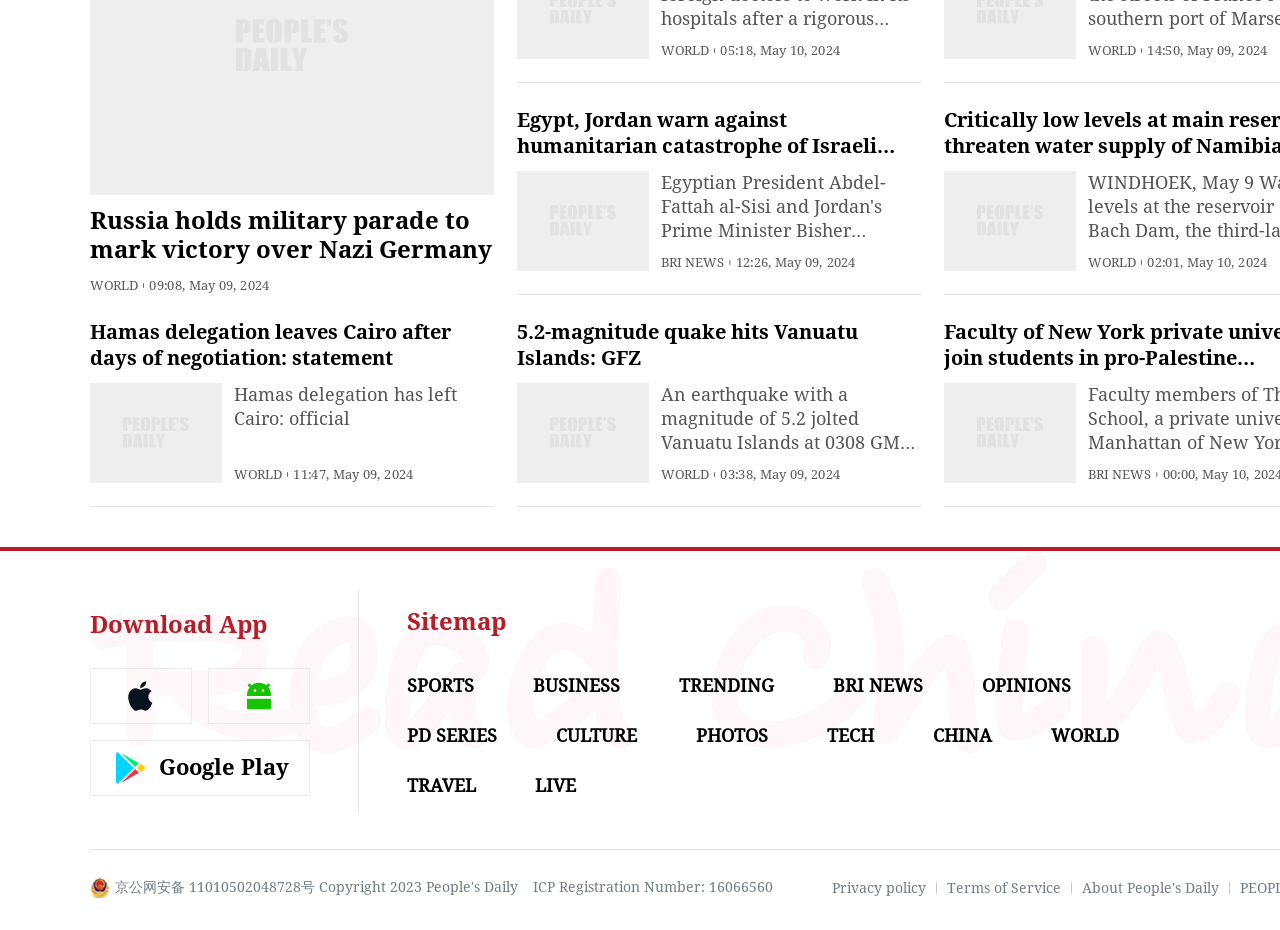What is the category of the news 'Russia holds military parade to mark victory over Nazi Germany'?
Answer the question with as much detail as possible.

The news 'Russia holds military parade to mark victory over Nazi Germany' is categorized under 'WORLD' as it is located under the 'WORLD' header on the webpage.